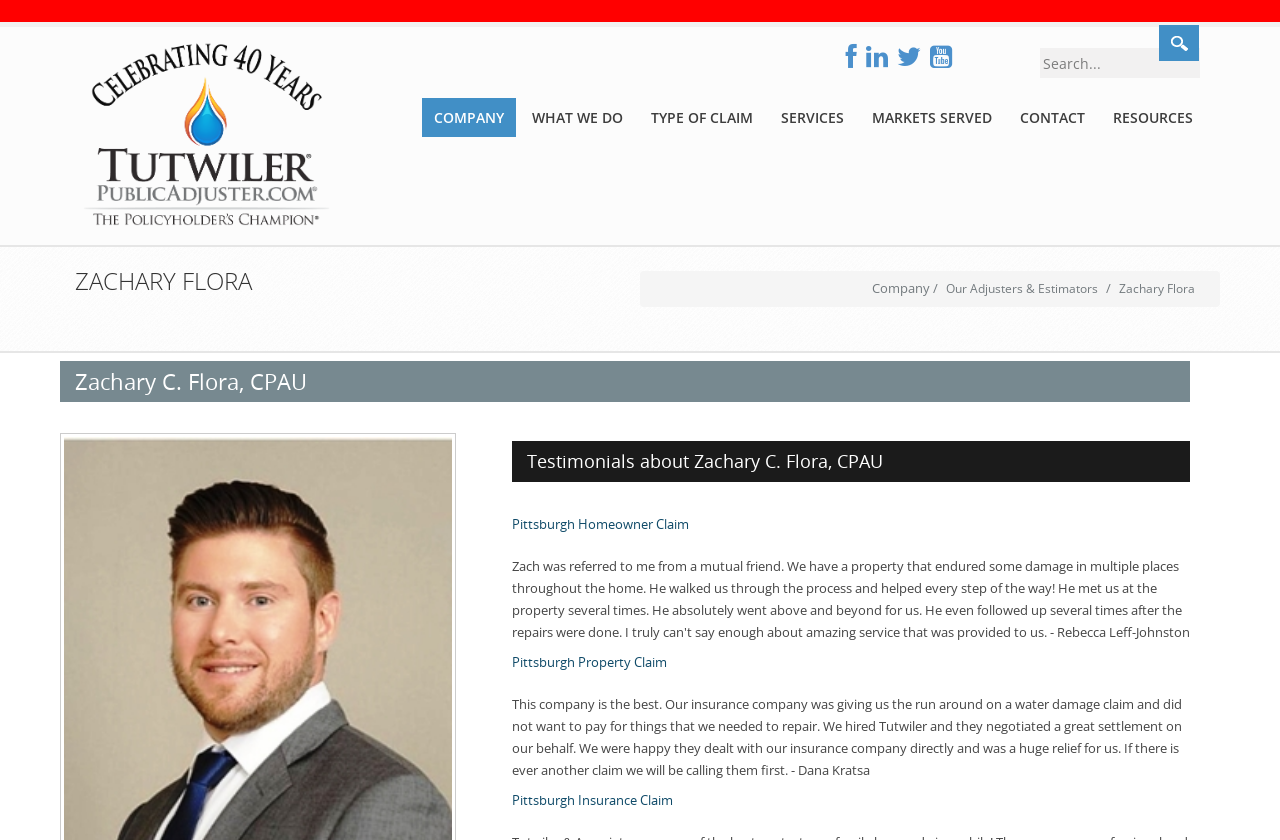Determine the bounding box coordinates for the area that should be clicked to carry out the following instruction: "Contact us".

[0.788, 0.117, 0.857, 0.163]